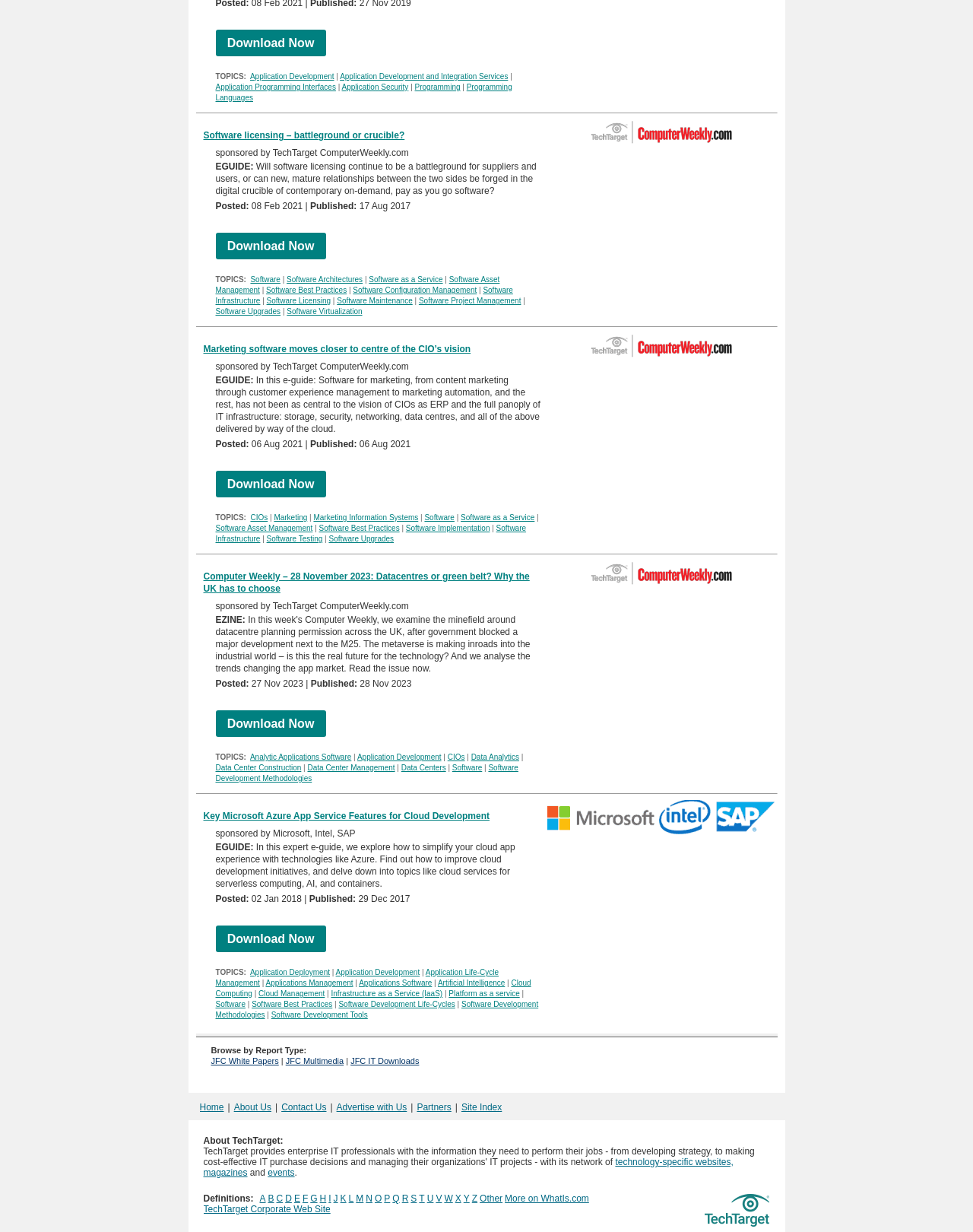Please locate the bounding box coordinates of the element that should be clicked to achieve the given instruction: "Read 'Software licensing – battleground or crucible?'".

[0.209, 0.106, 0.416, 0.114]